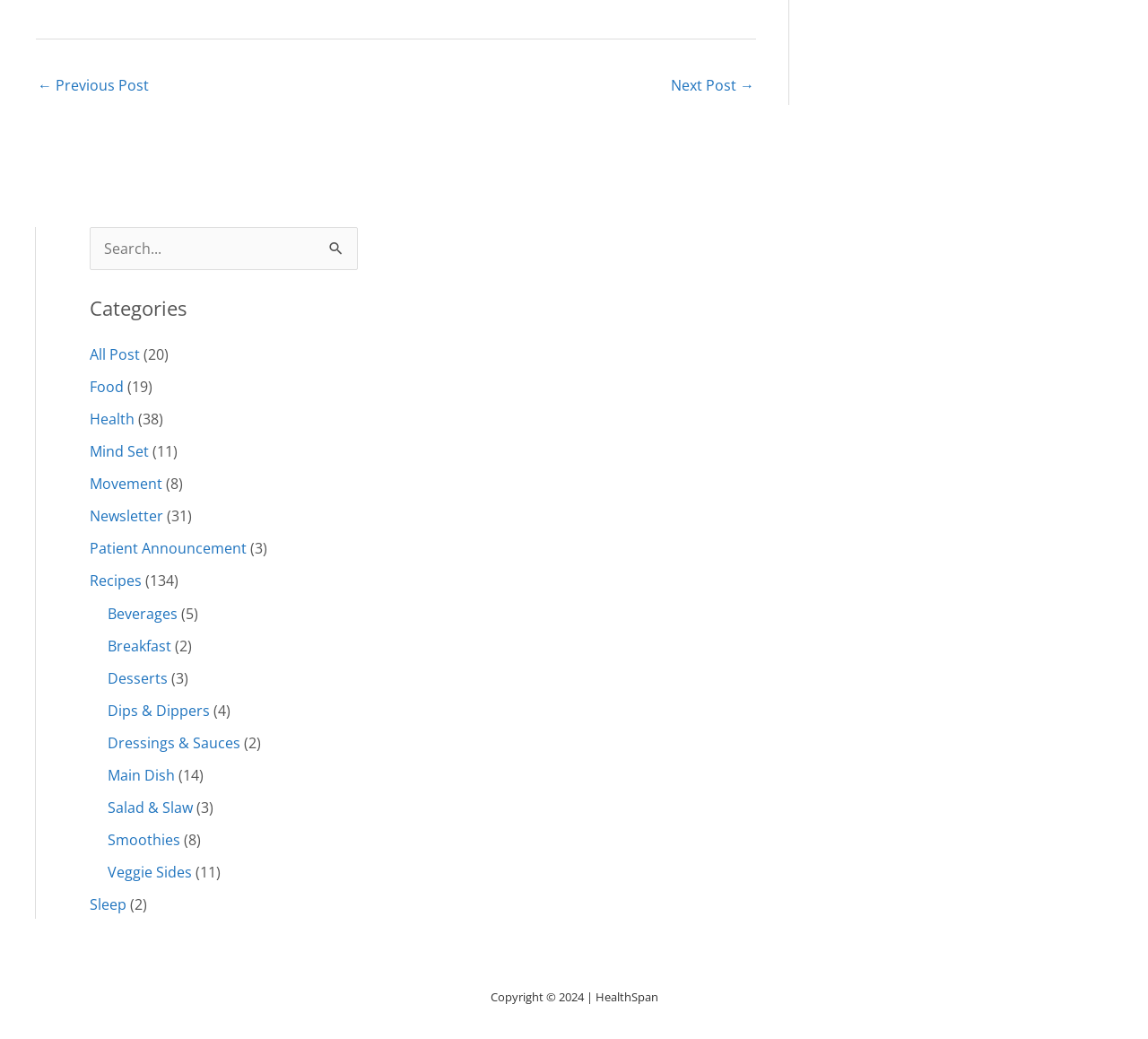Using the format (top-left x, top-left y, bottom-right x, bottom-right y), provide the bounding box coordinates for the described UI element. All values should be floating point numbers between 0 and 1: Salad & Slaw

[0.094, 0.768, 0.168, 0.787]